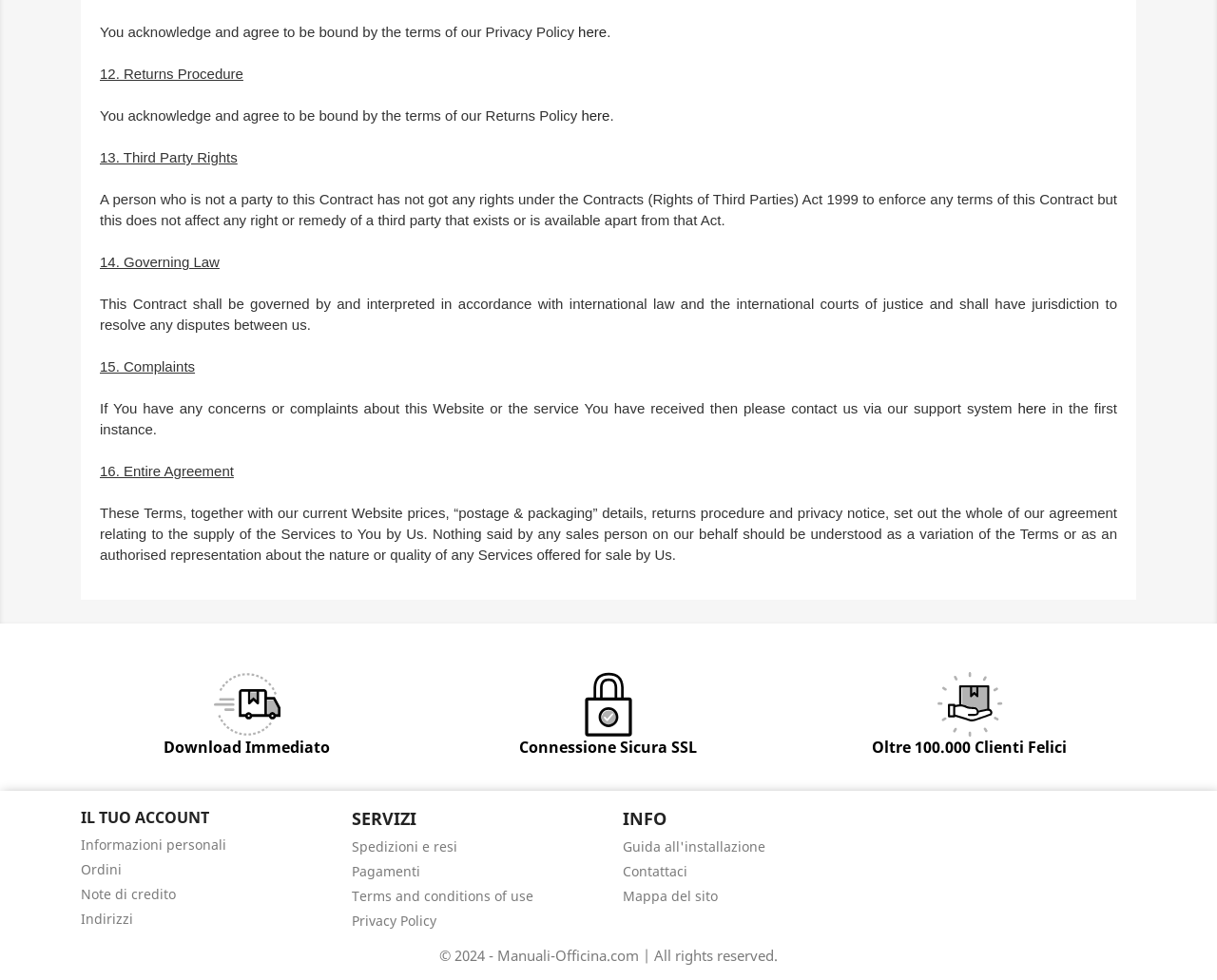Utilize the details in the image to give a detailed response to the question: How can users contact the support system?

The webpage states, 'If You have any concerns or complaints about this Website or the service You have received then please contact us via our support system.' This suggests that users can contact the support system directly to raise their concerns or complaints.